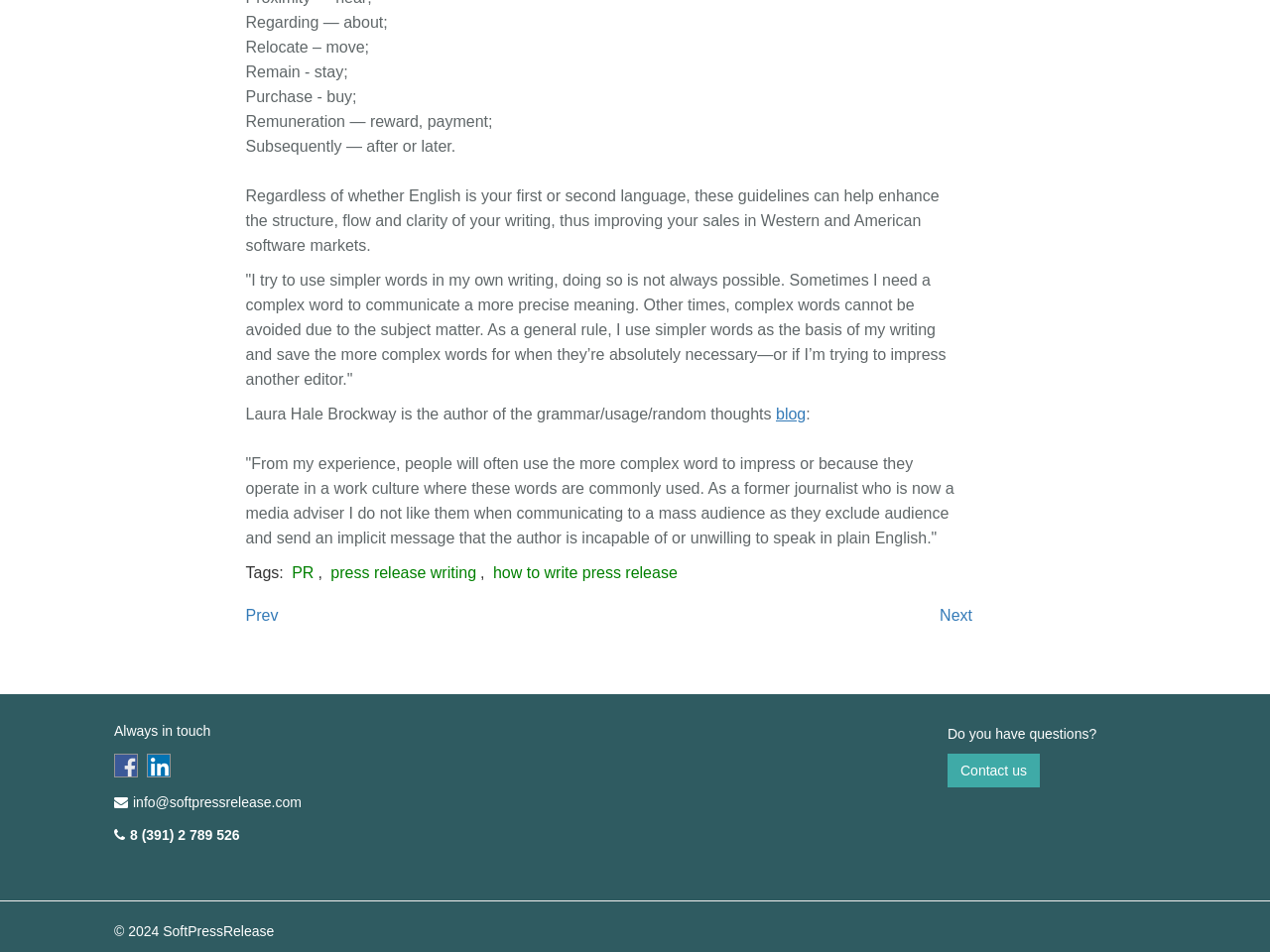Extract the bounding box of the UI element described as: "press release writing".

[0.257, 0.592, 0.378, 0.61]